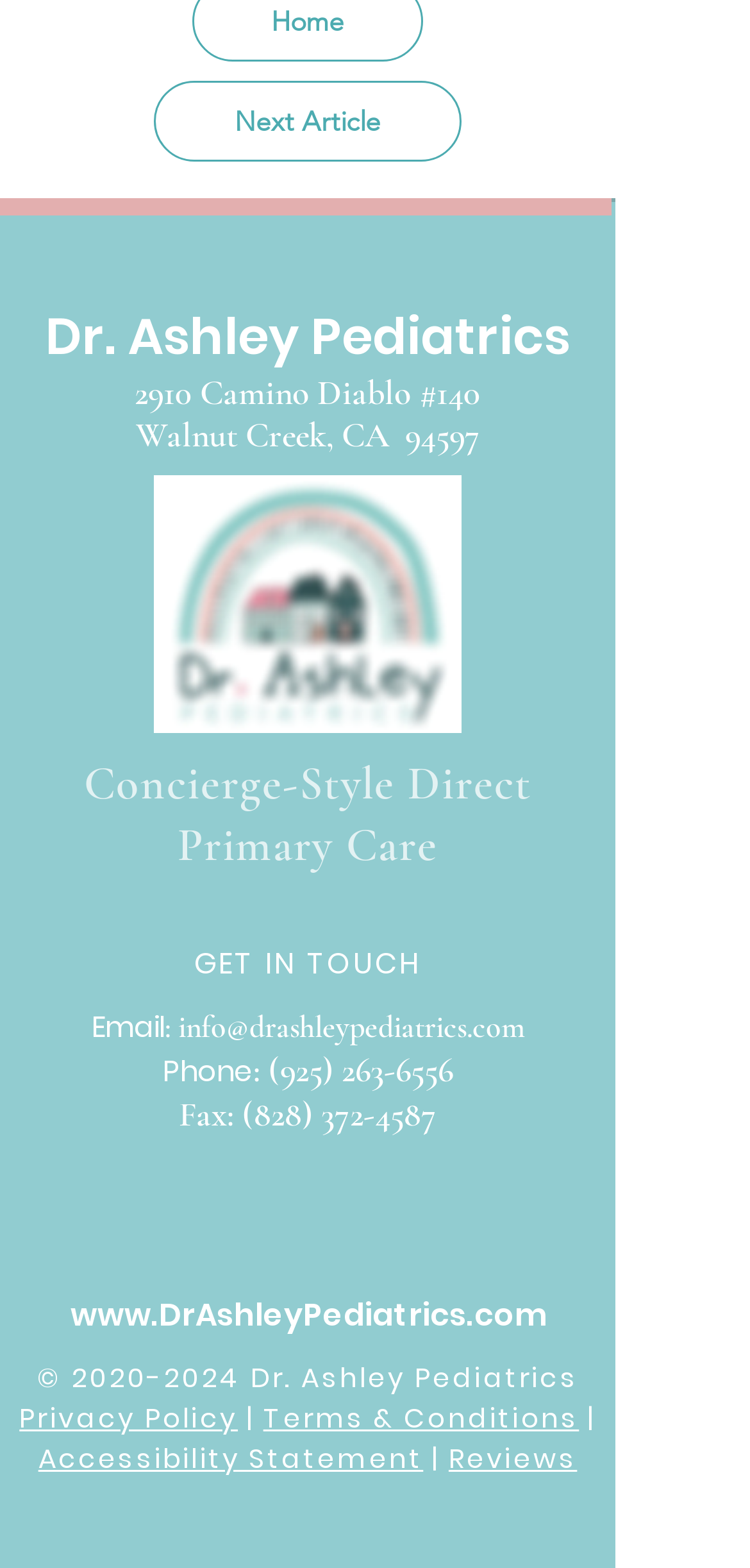Please find the bounding box coordinates of the element that must be clicked to perform the given instruction: "Click the eHotelier logo". The coordinates should be four float numbers from 0 to 1, i.e., [left, top, right, bottom].

None